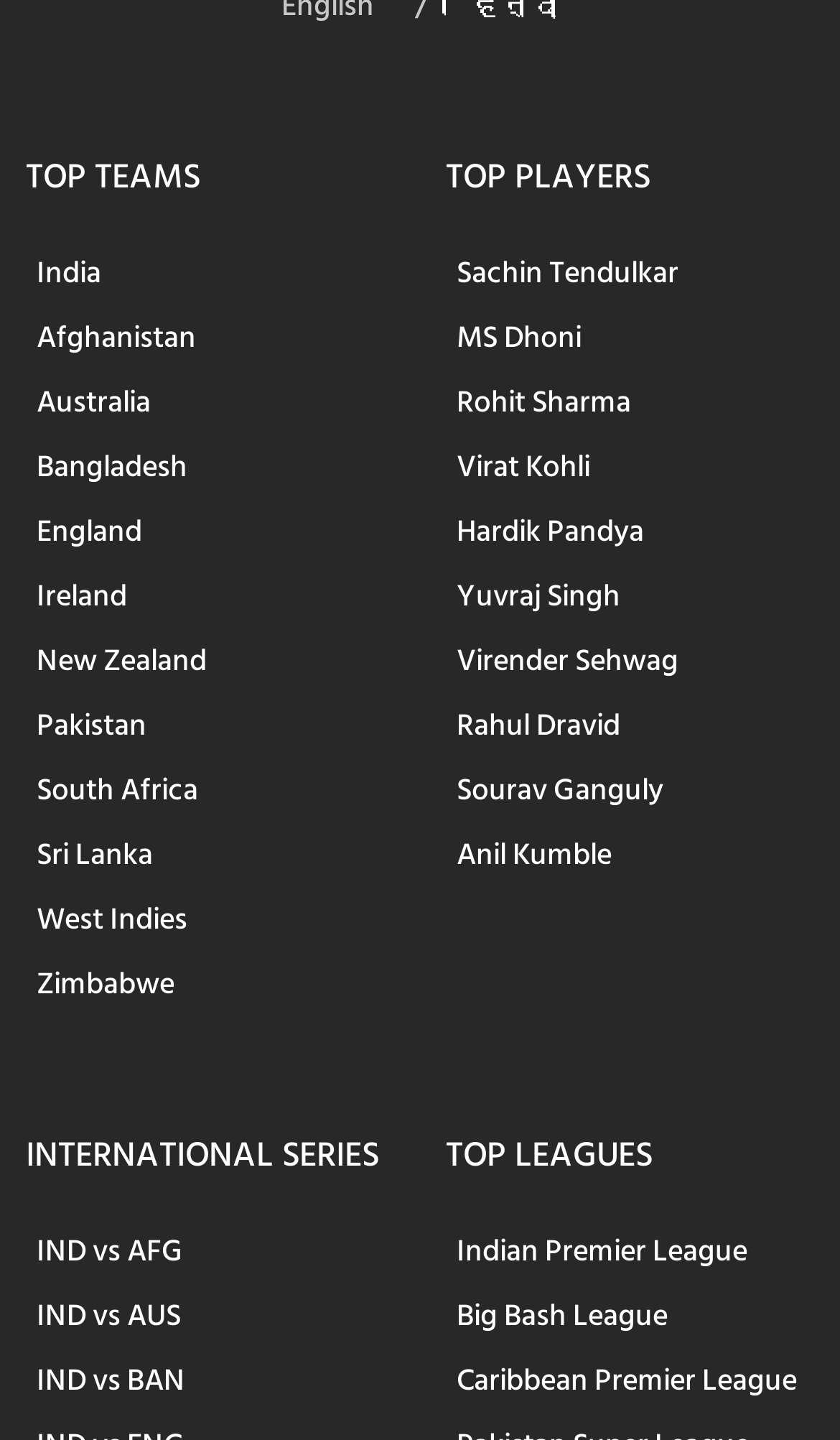Who is the second player listed under TOP PLAYERS?
Carefully examine the image and provide a detailed answer to the question.

The webpage has a section titled 'TOP PLAYERS' with a list of players. The second player in this list is 'MS Dhoni', which is indicated by the link element with the text 'MS Dhoni'.